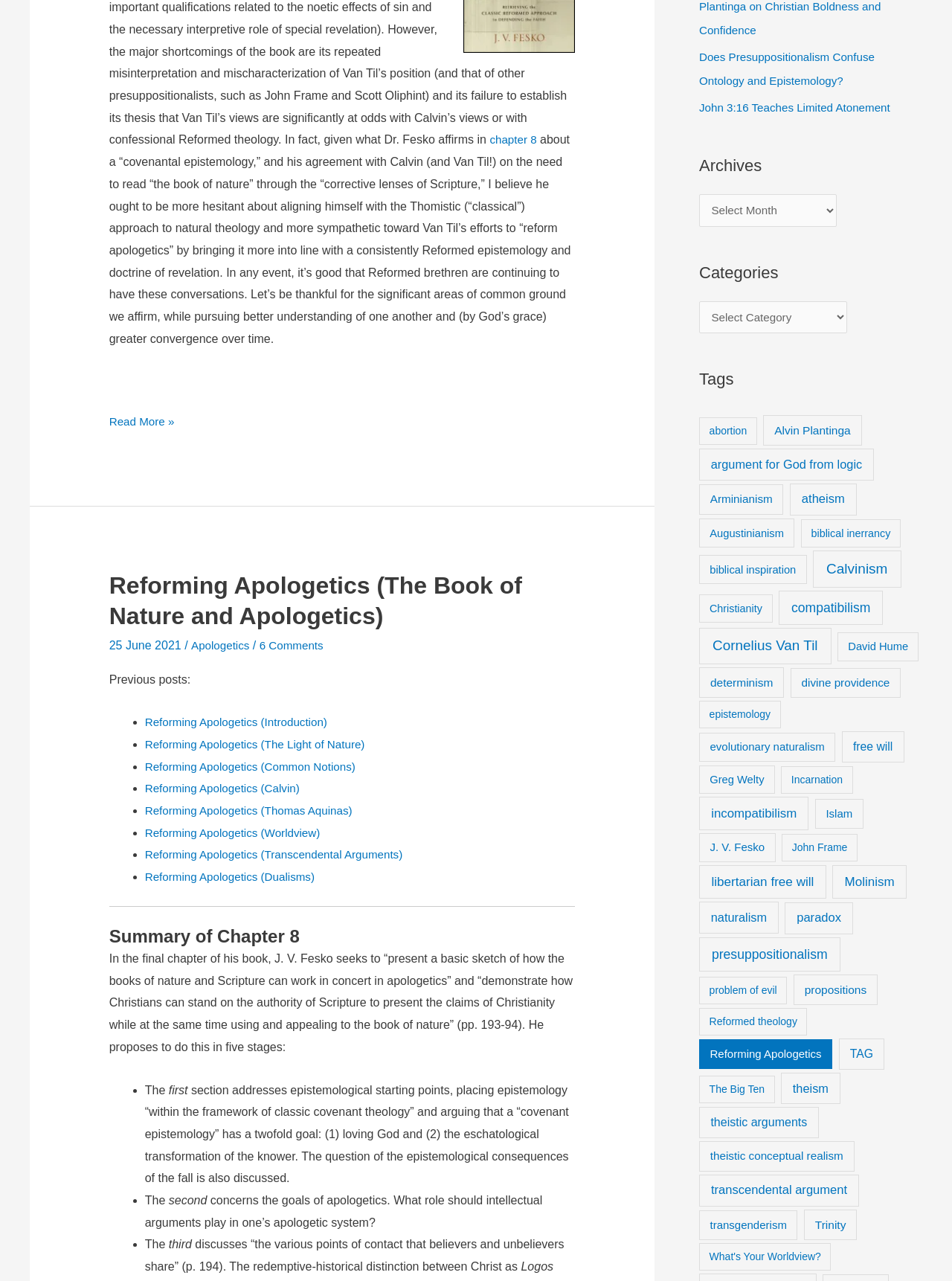Point out the bounding box coordinates of the section to click in order to follow this instruction: "Click on the 'Reforming Apologetics (Wrap-Up) Read More »' link".

[0.115, 0.323, 0.187, 0.34]